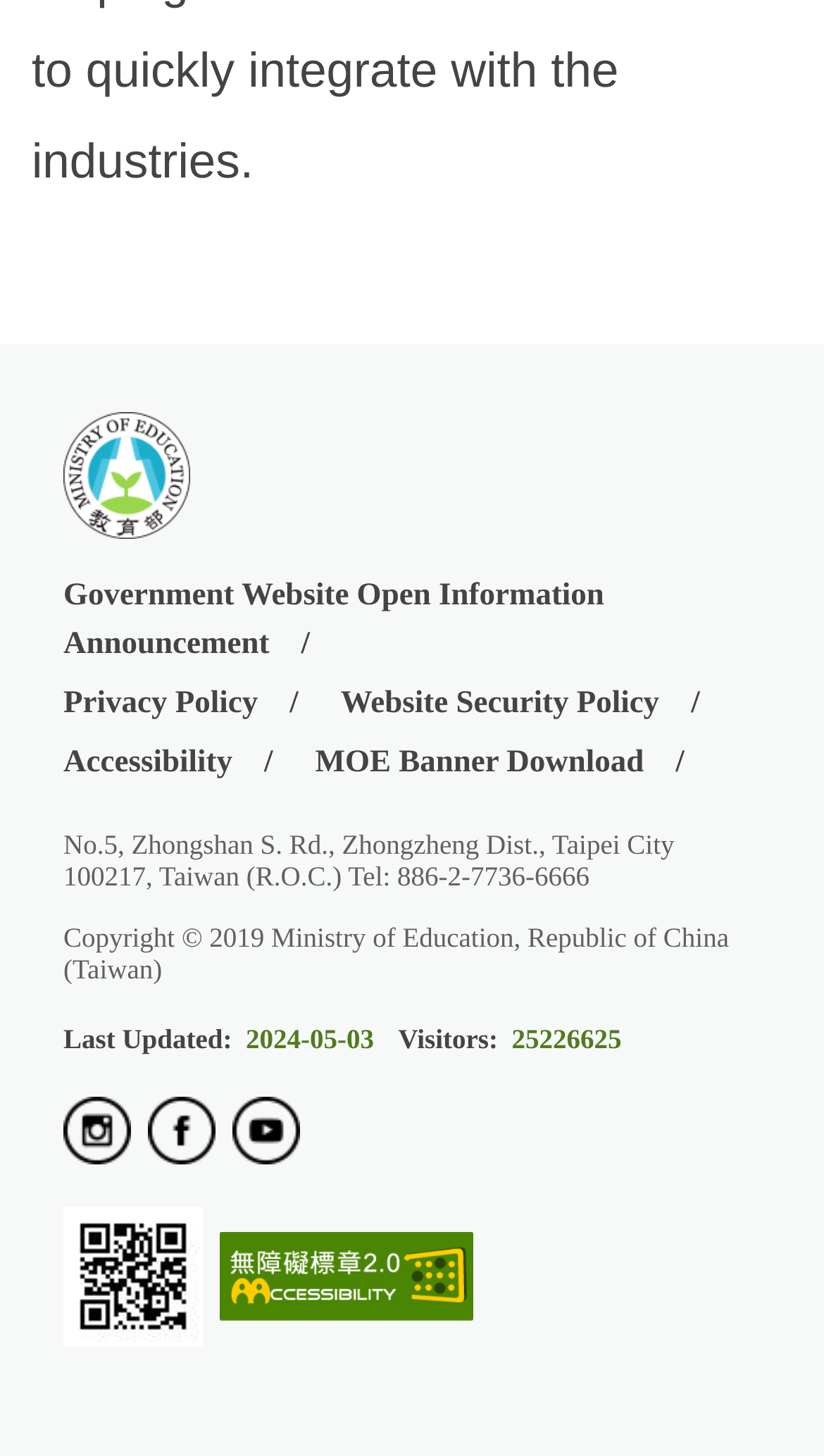Answer the question below with a single word or a brief phrase: 
How many social media links are available on the website?

3